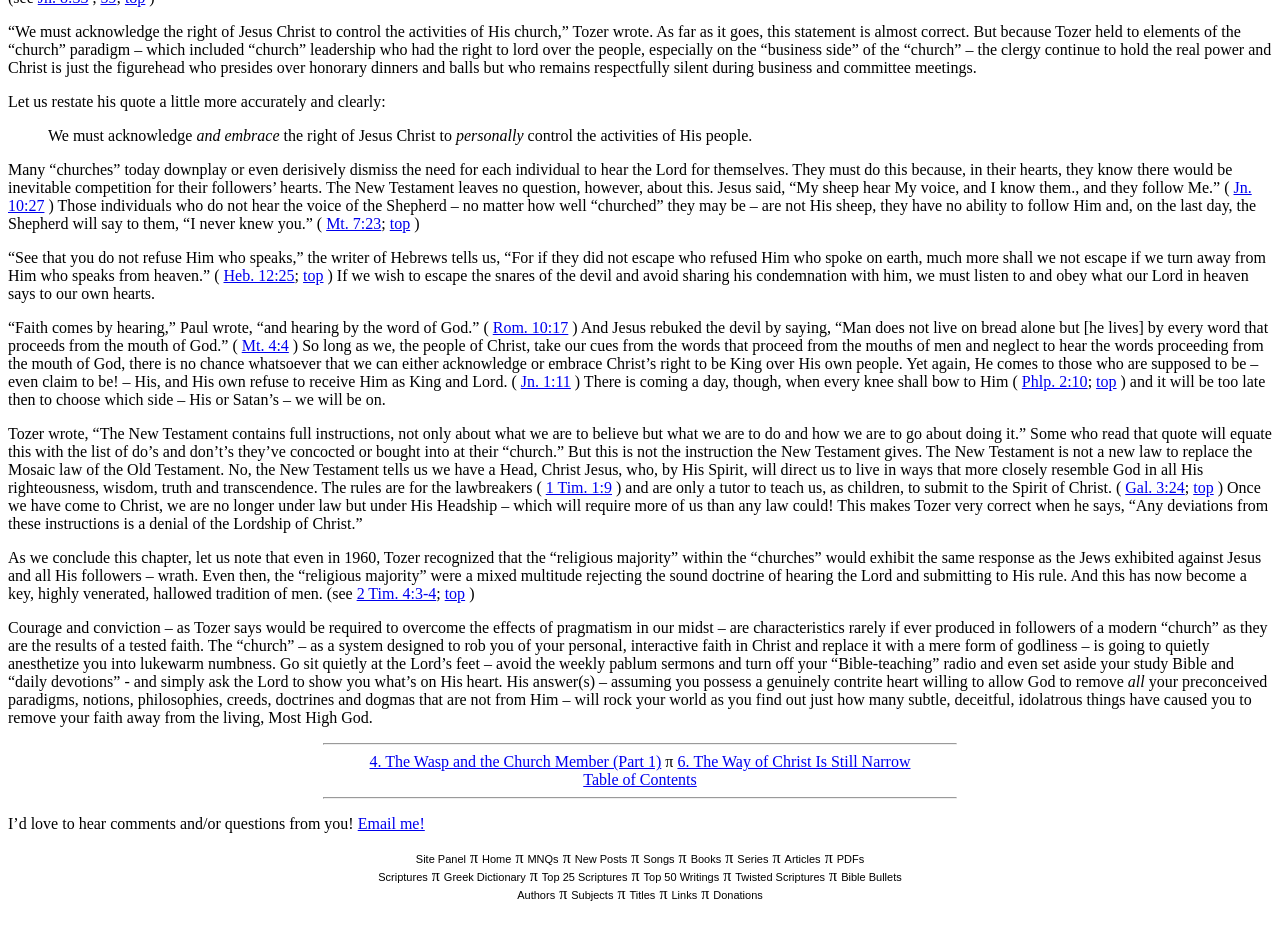What is the author's opinion on the 'church'?
Refer to the image and provide a concise answer in one word or phrase.

Critical